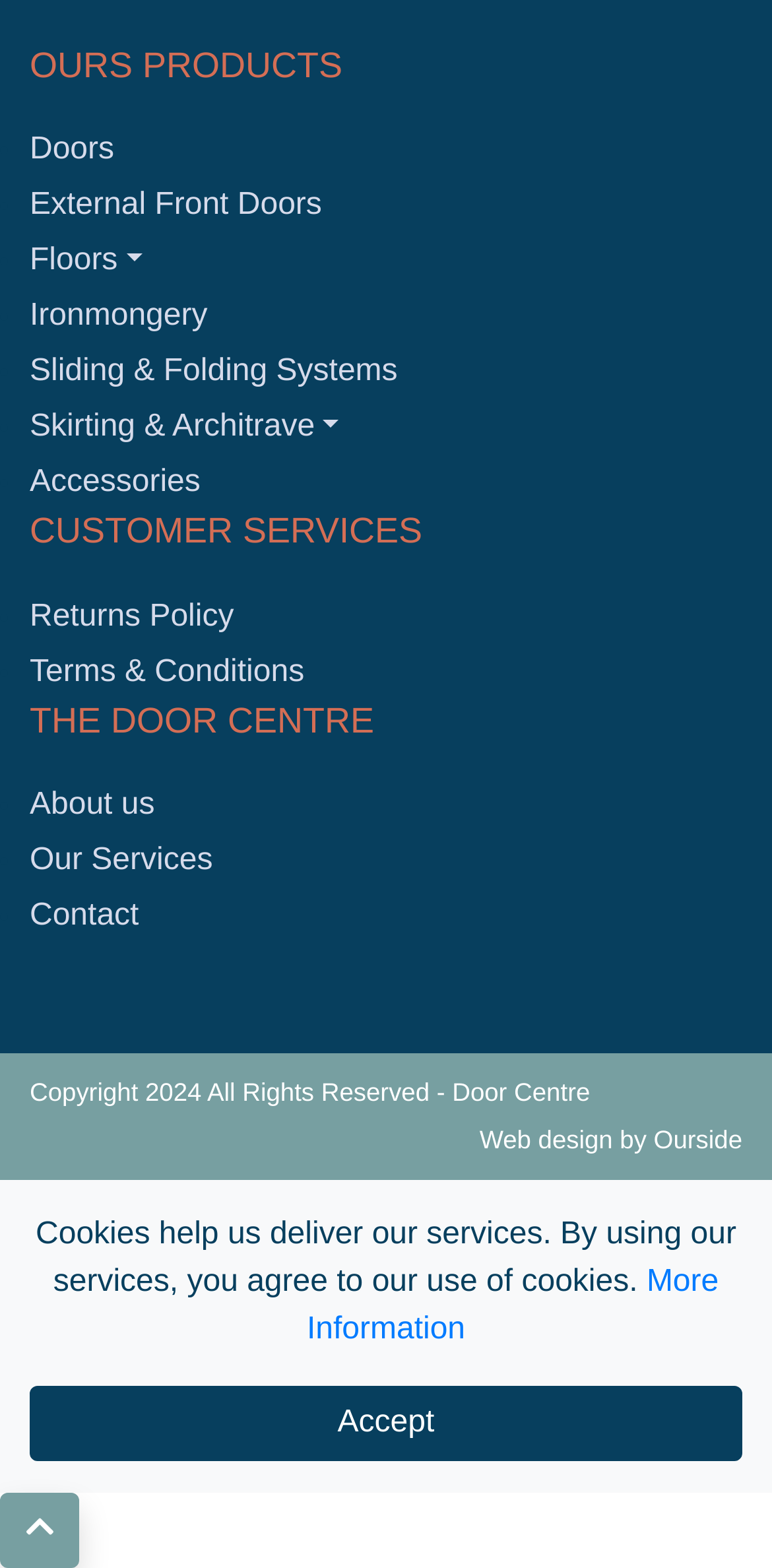Who designed the website?
Please provide a detailed answer to the question.

The website design credit is given to Ourside, as mentioned in the link 'Web design by Ourside' at the bottom of the page.